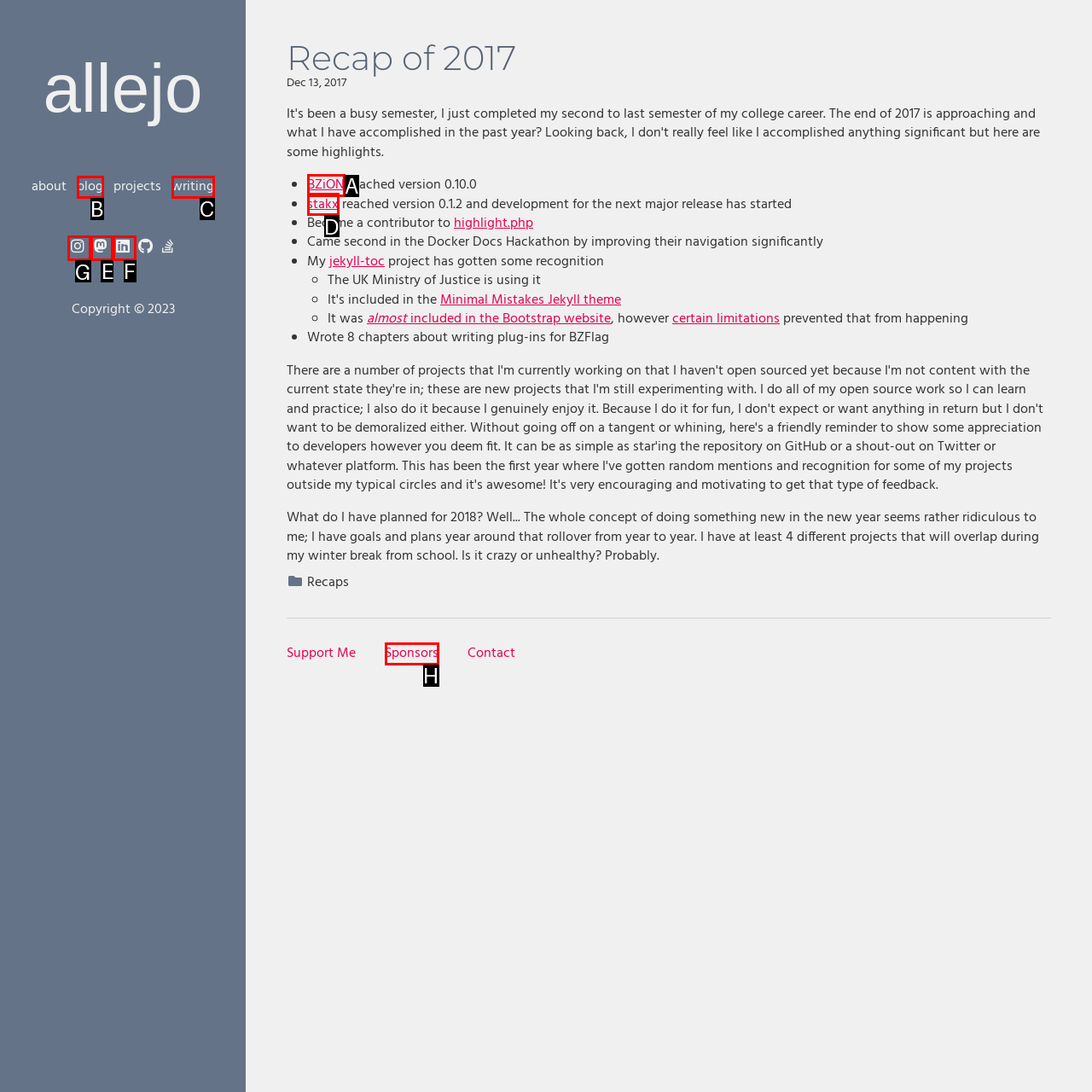Pick the option that should be clicked to perform the following task: visit W.Langdon's page
Answer with the letter of the selected option from the available choices.

None